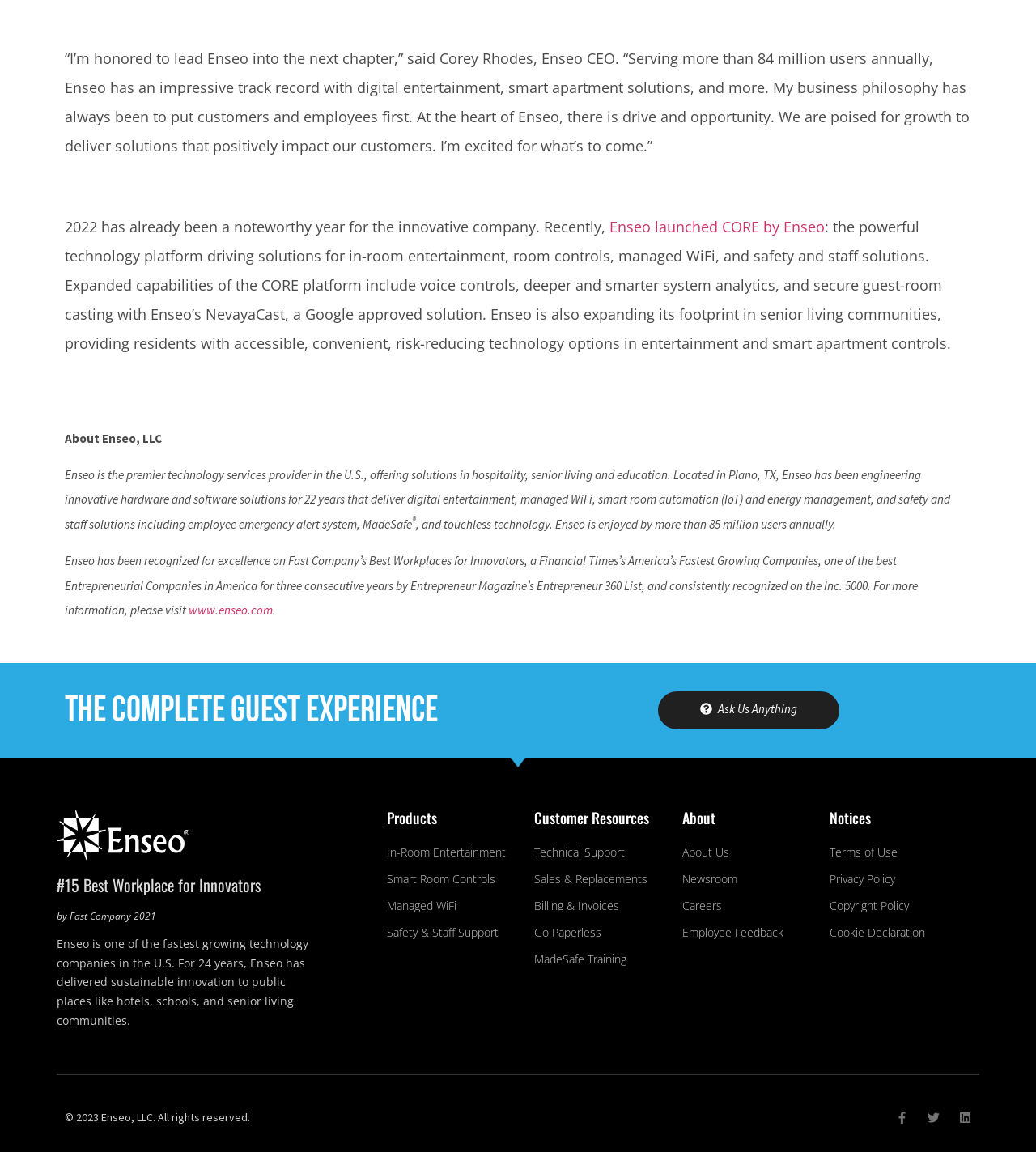Provide a one-word or short-phrase response to the question:
What is the name of the platform launched by Enseo?

CORE